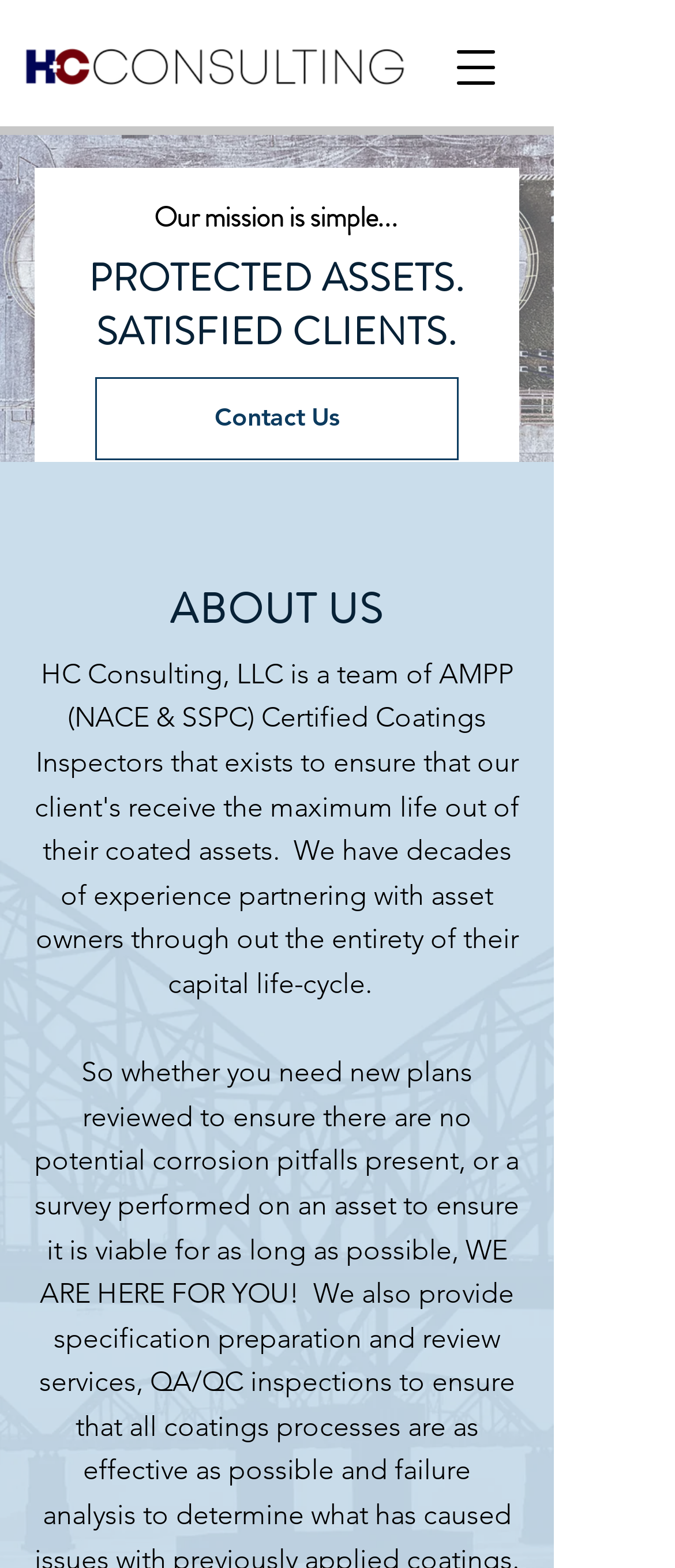Where can I find the contact information?
Please respond to the question thoroughly and include all relevant details.

The link 'Contact Us' is located below the heading 'PROTECTED ASSETS. SATISFIED CLIENTS.' and the text 'Our mission is simple...', which suggests that I can find the contact information by clicking on this link.